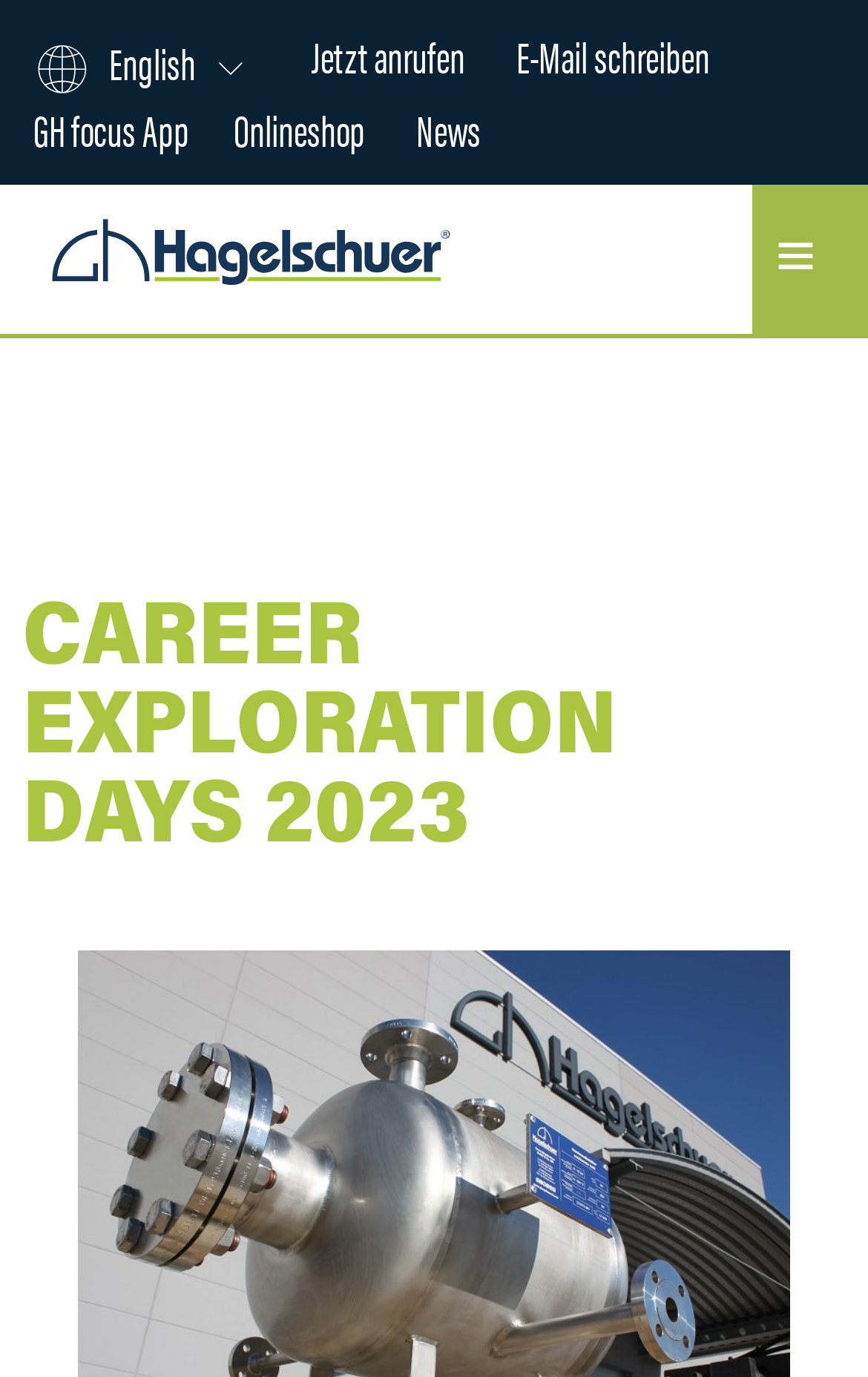How many categories of products are available for rent?
Could you give a comprehensive explanation in response to this question?

I found two links 'Rent steam boilers' and 'Rent hot water boilers' which suggests that there are two categories of products available for rent on this webpage.